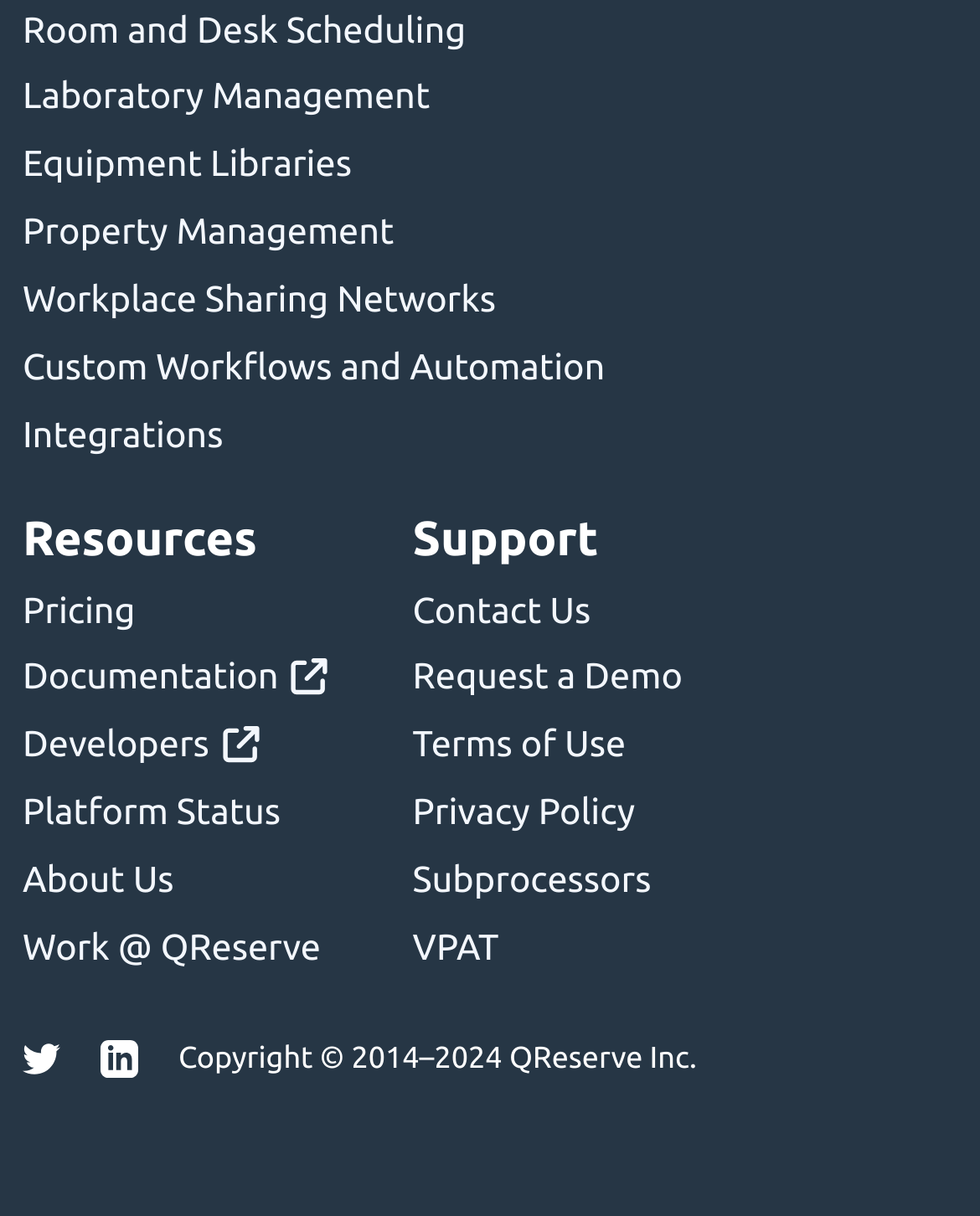How many links are there in the top section?
Please answer the question with a single word or phrase, referencing the image.

7